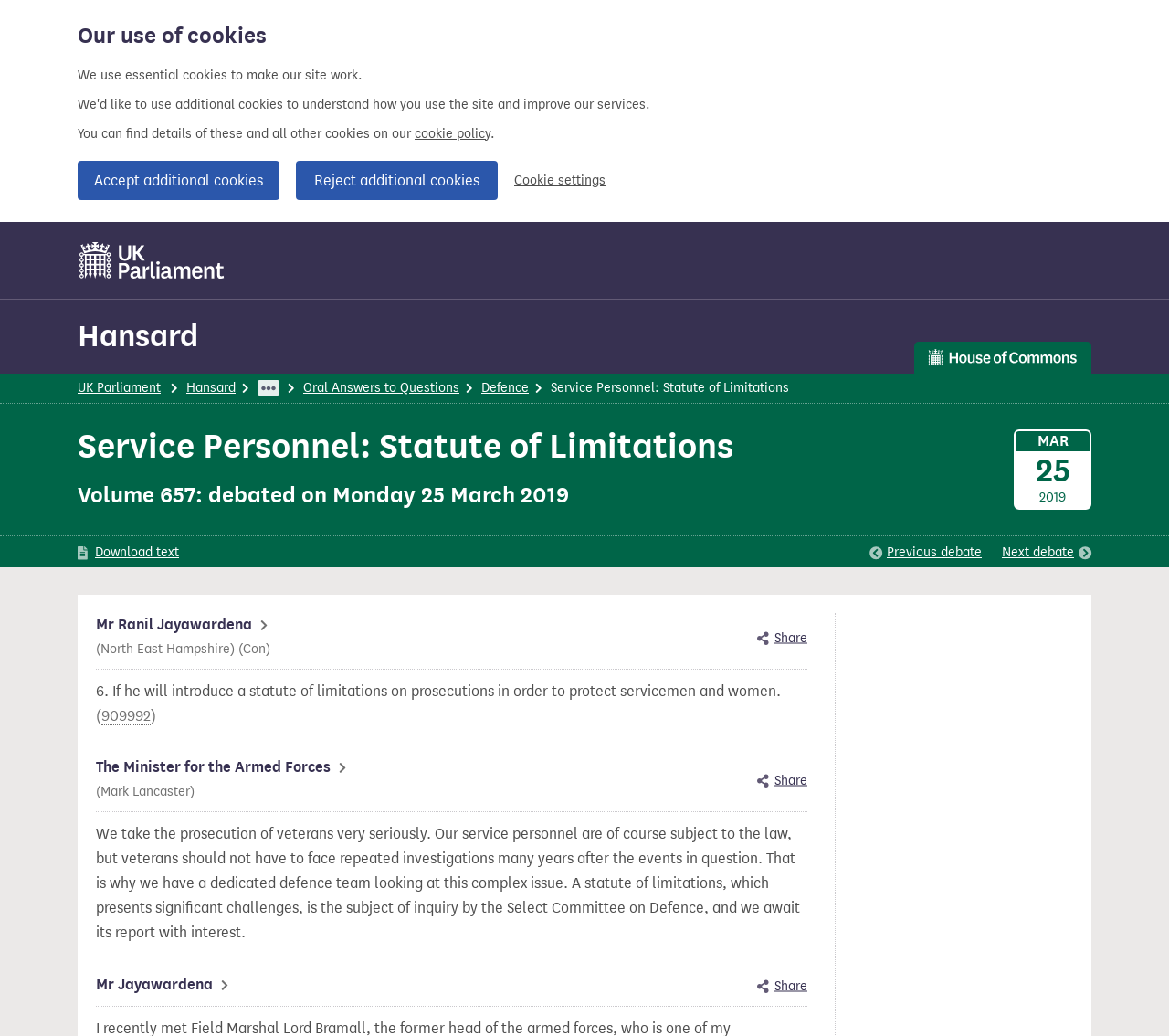Identify the bounding box for the given UI element using the description provided. Coordinates should be in the format (top-left x, top-left y, bottom-right x, bottom-right y) and must be between 0 and 1. Here is the description: Share this specific contribution

[0.648, 0.606, 0.691, 0.626]